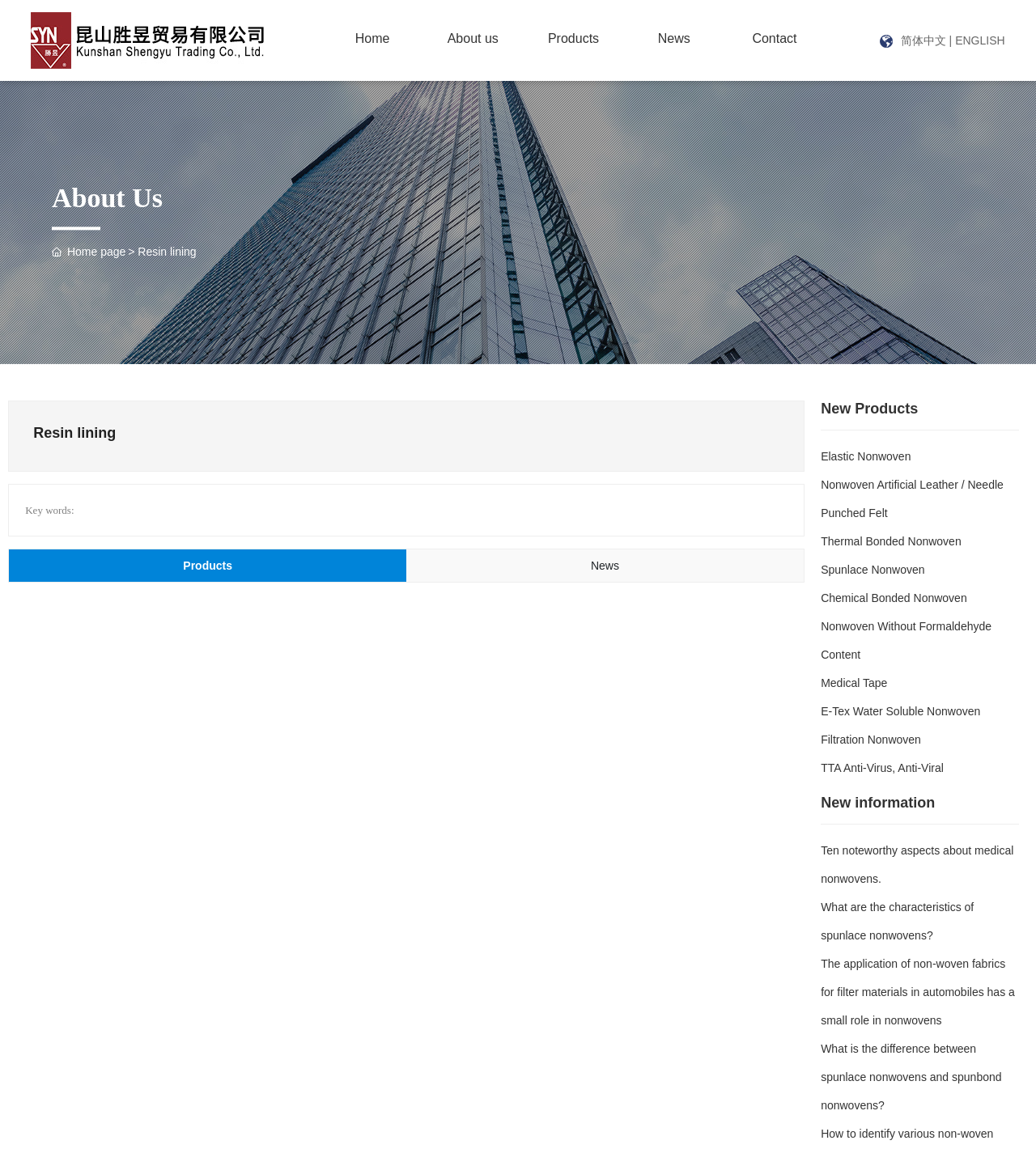Please identify the bounding box coordinates of the area that needs to be clicked to follow this instruction: "Learn about Ten noteworthy aspects about medical nonwovens".

[0.792, 0.735, 0.978, 0.77]